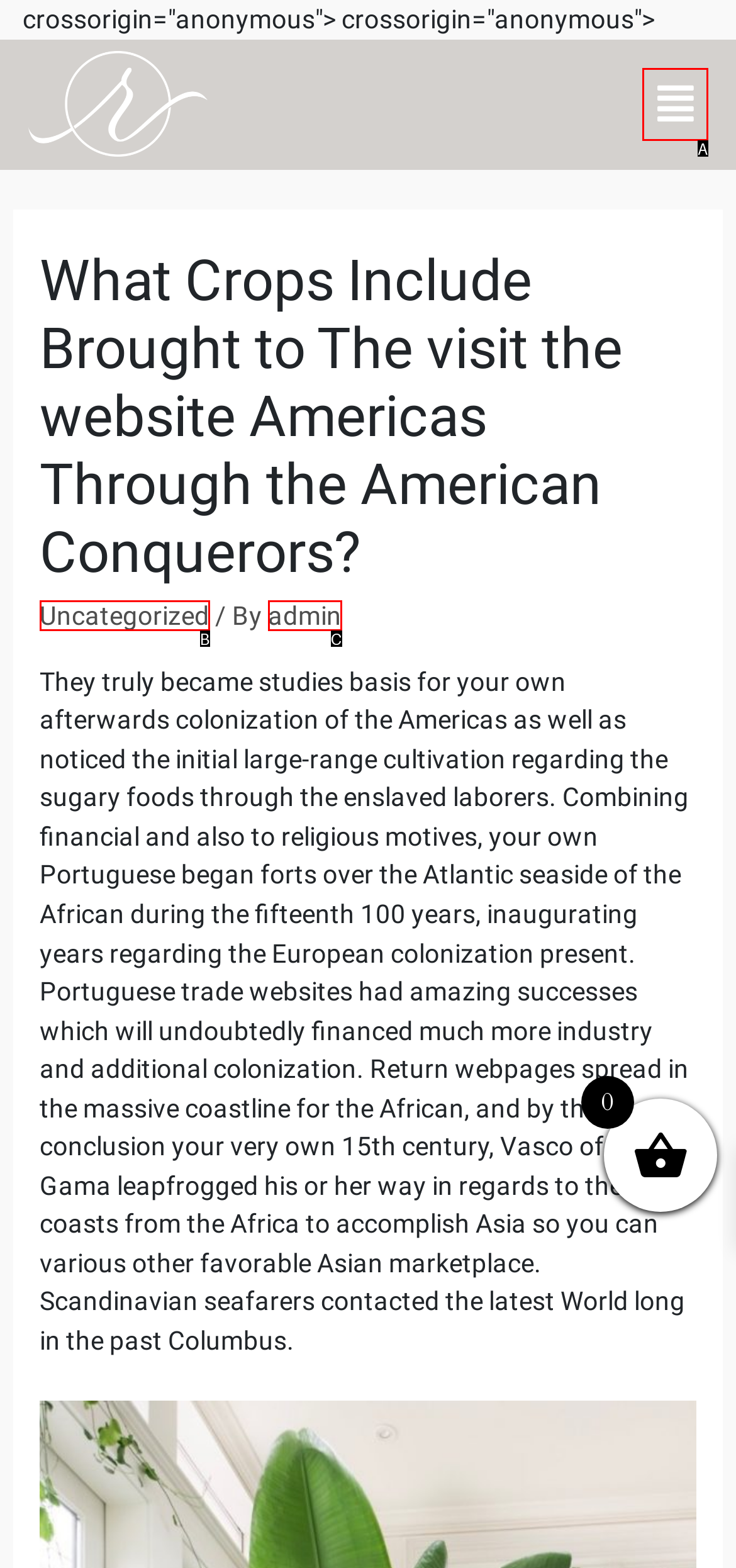From the given choices, determine which HTML element matches the description: admin. Reply with the appropriate letter.

C